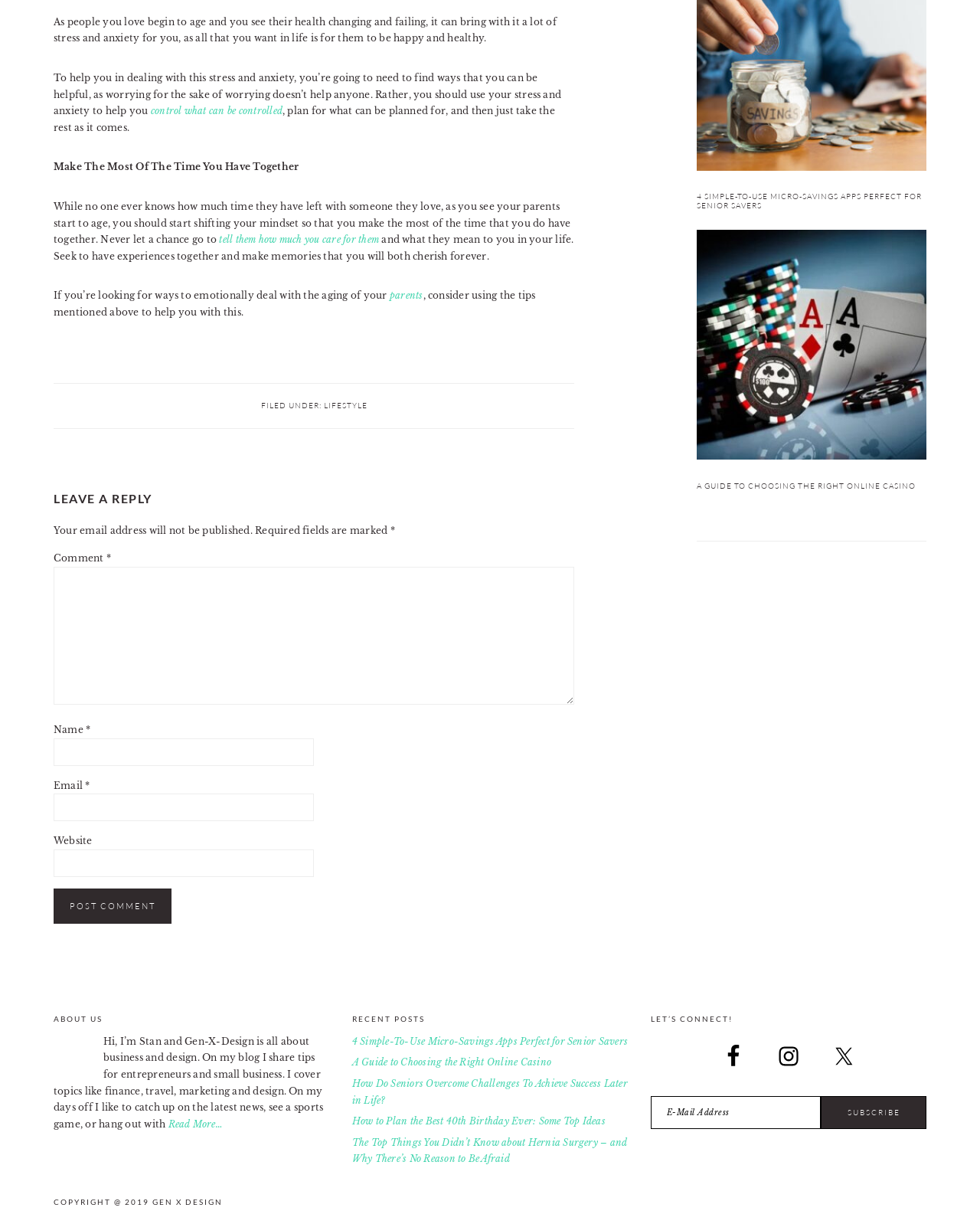Using the provided element description, identify the bounding box coordinates as (top-left x, top-left y, bottom-right x, bottom-right y). Ensure all values are between 0 and 1. Description: aria-label="E-Mail Address" name="Email" placeholder="E-Mail Address"

[0.664, 0.895, 0.838, 0.922]